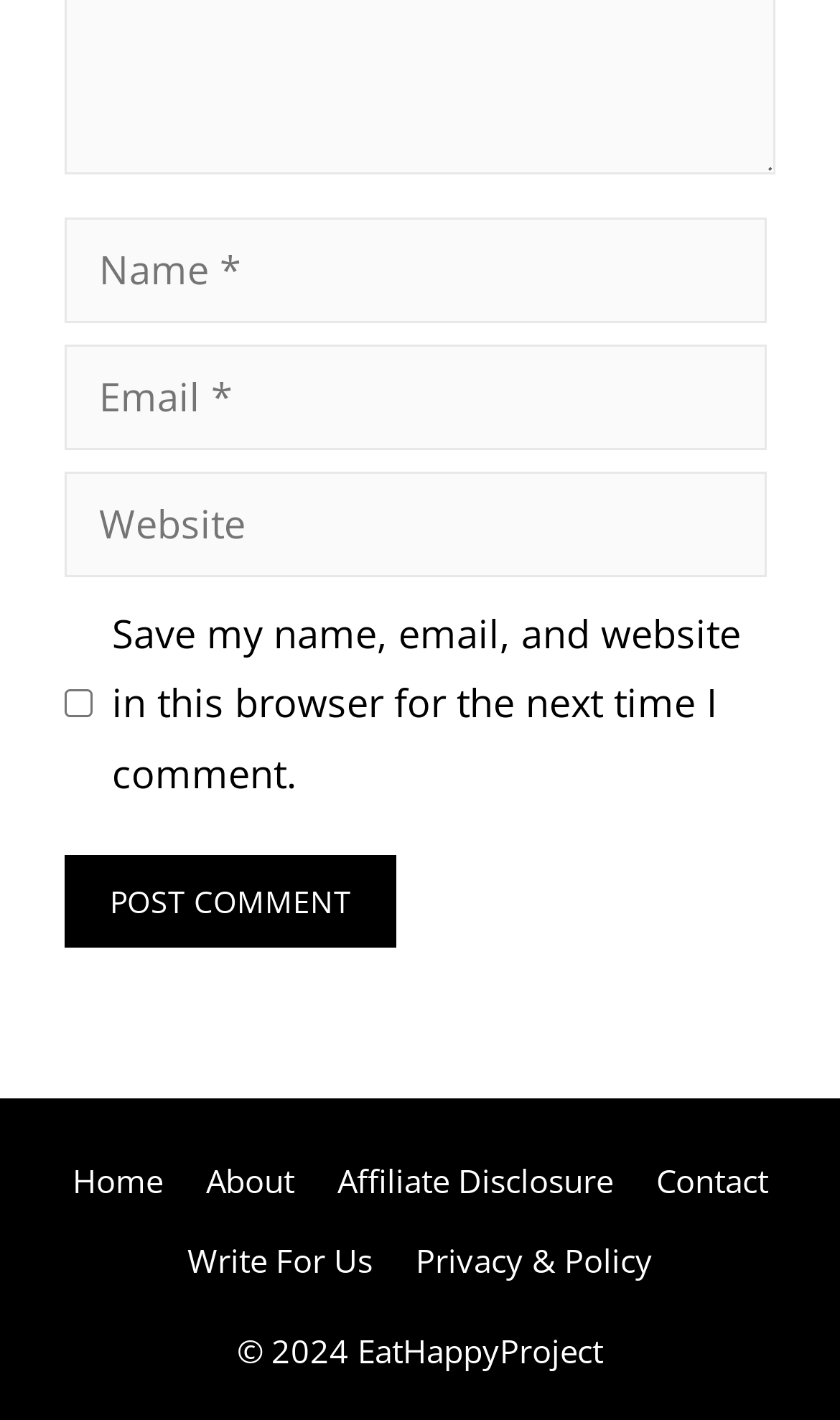What is the copyright year?
Answer the question with just one word or phrase using the image.

2024